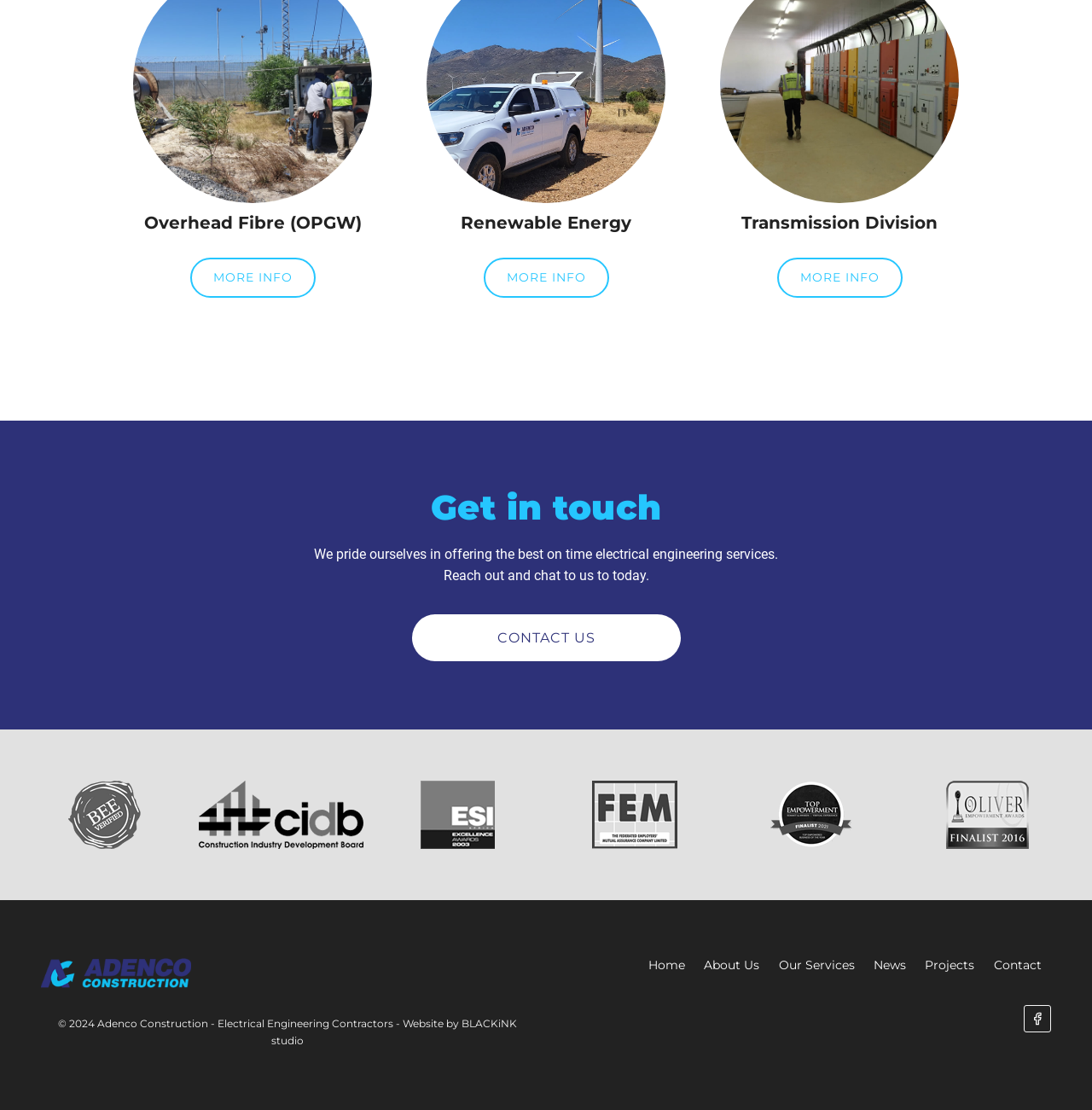How many figures are there at the bottom of the page?
Using the image as a reference, answer with just one word or a short phrase.

7